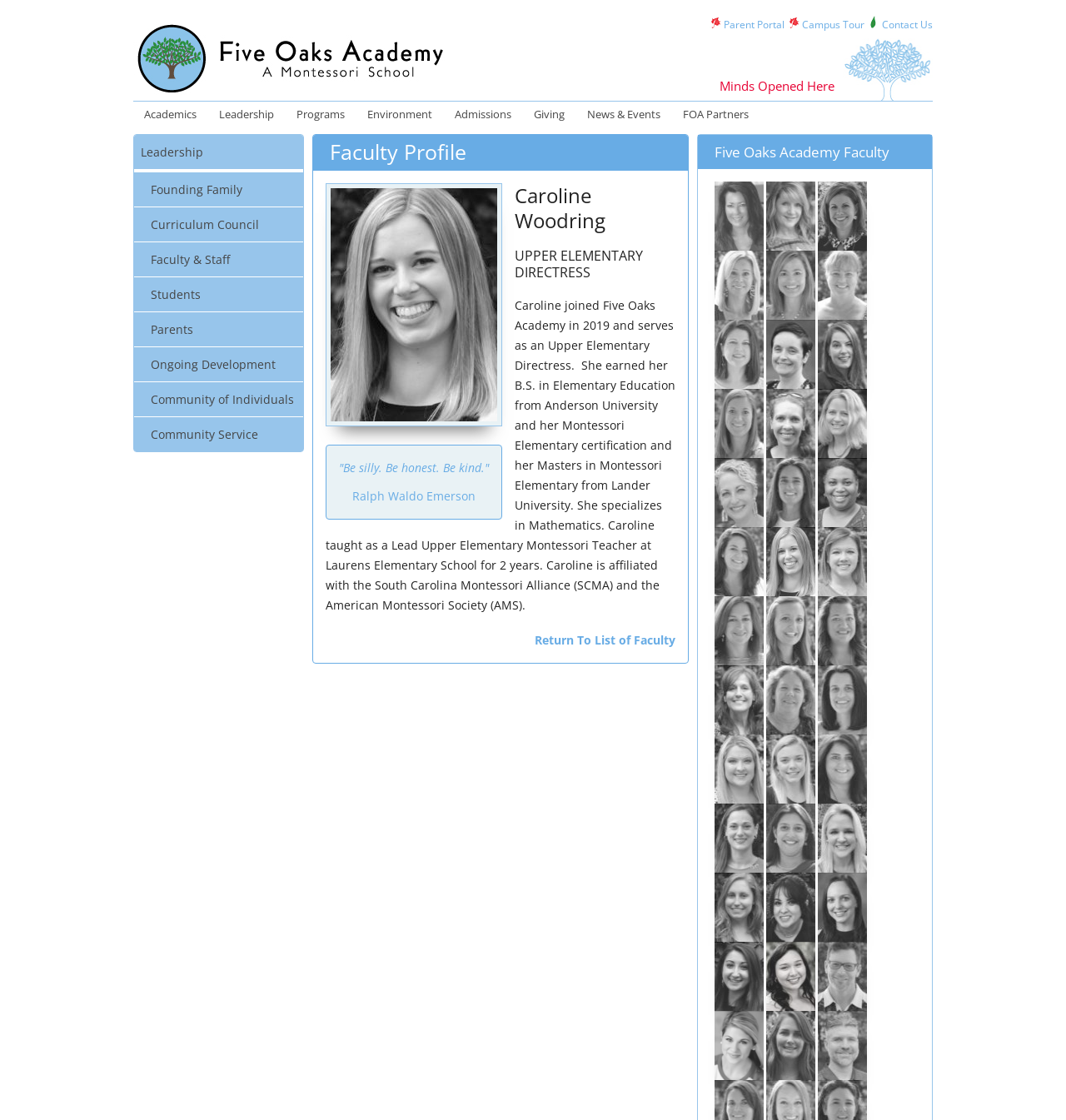Determine the bounding box coordinates of the clickable element to achieve the following action: 'Contact 'Five Oaks Academy''. Provide the coordinates as four float values between 0 and 1, formatted as [left, top, right, bottom].

[0.827, 0.015, 0.875, 0.028]